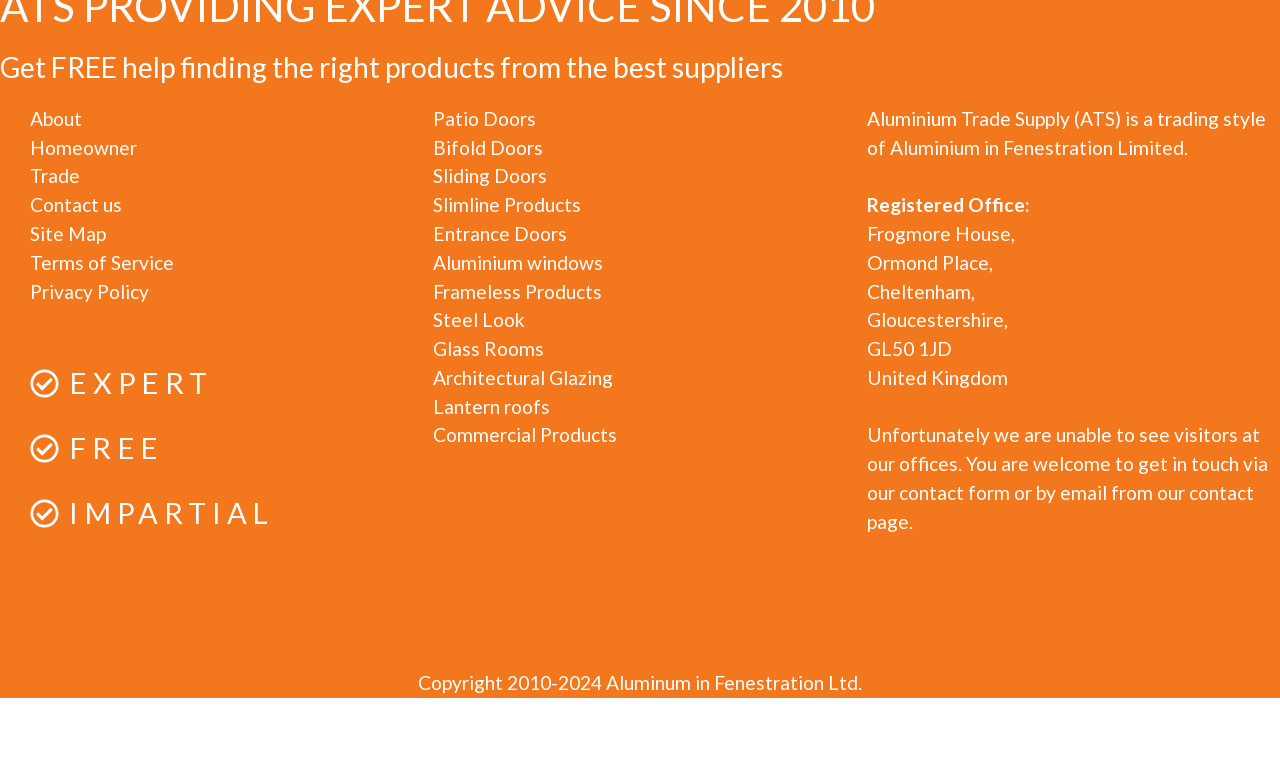Pinpoint the bounding box coordinates of the area that should be clicked to complete the following instruction: "Click on 'Contact us' link". The coordinates must be given as four float numbers between 0 and 1, i.e., [left, top, right, bottom].

[0.023, 0.246, 0.095, 0.283]